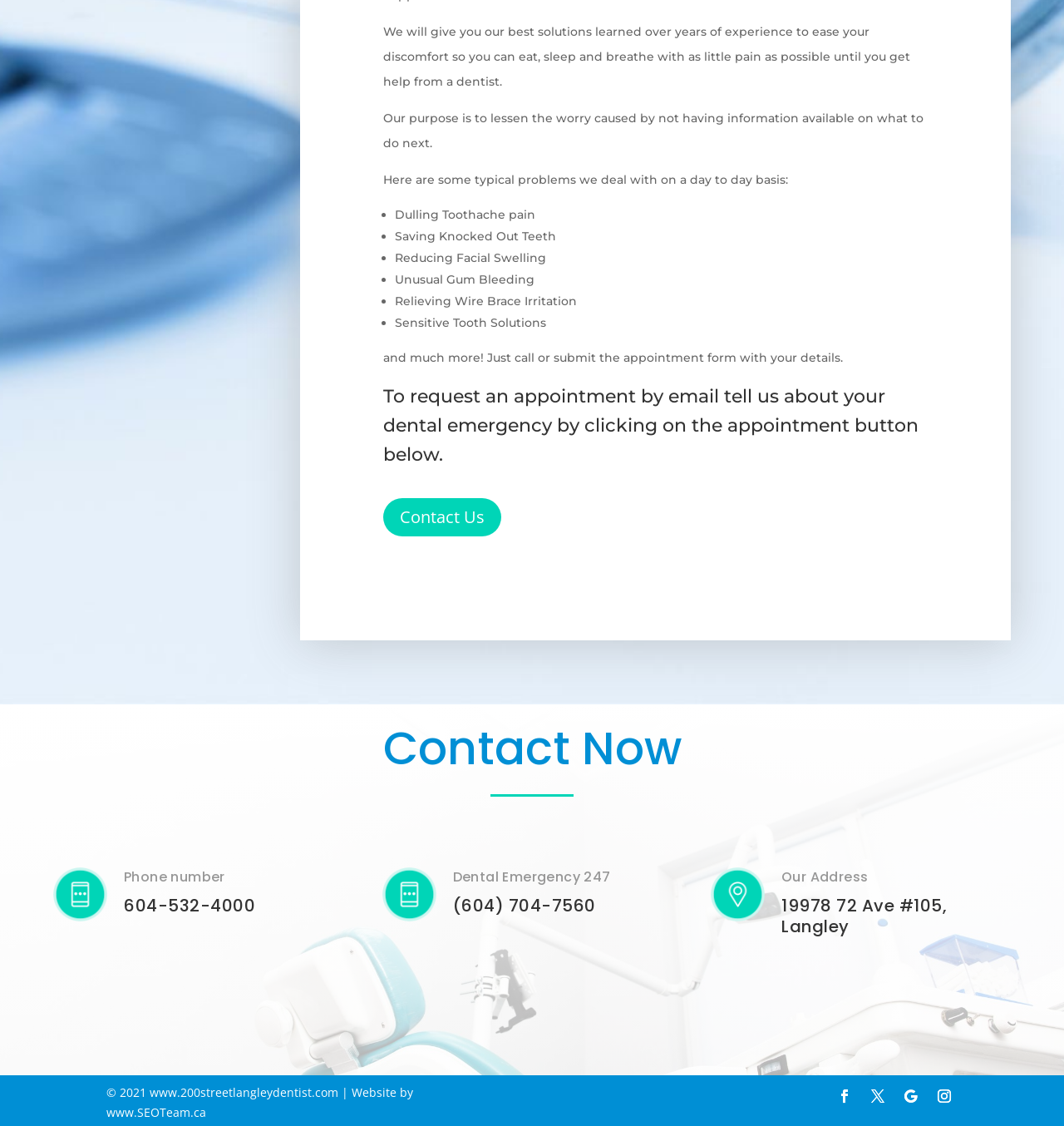Locate the bounding box of the UI element described in the following text: "Follow".

[0.812, 0.962, 0.837, 0.985]